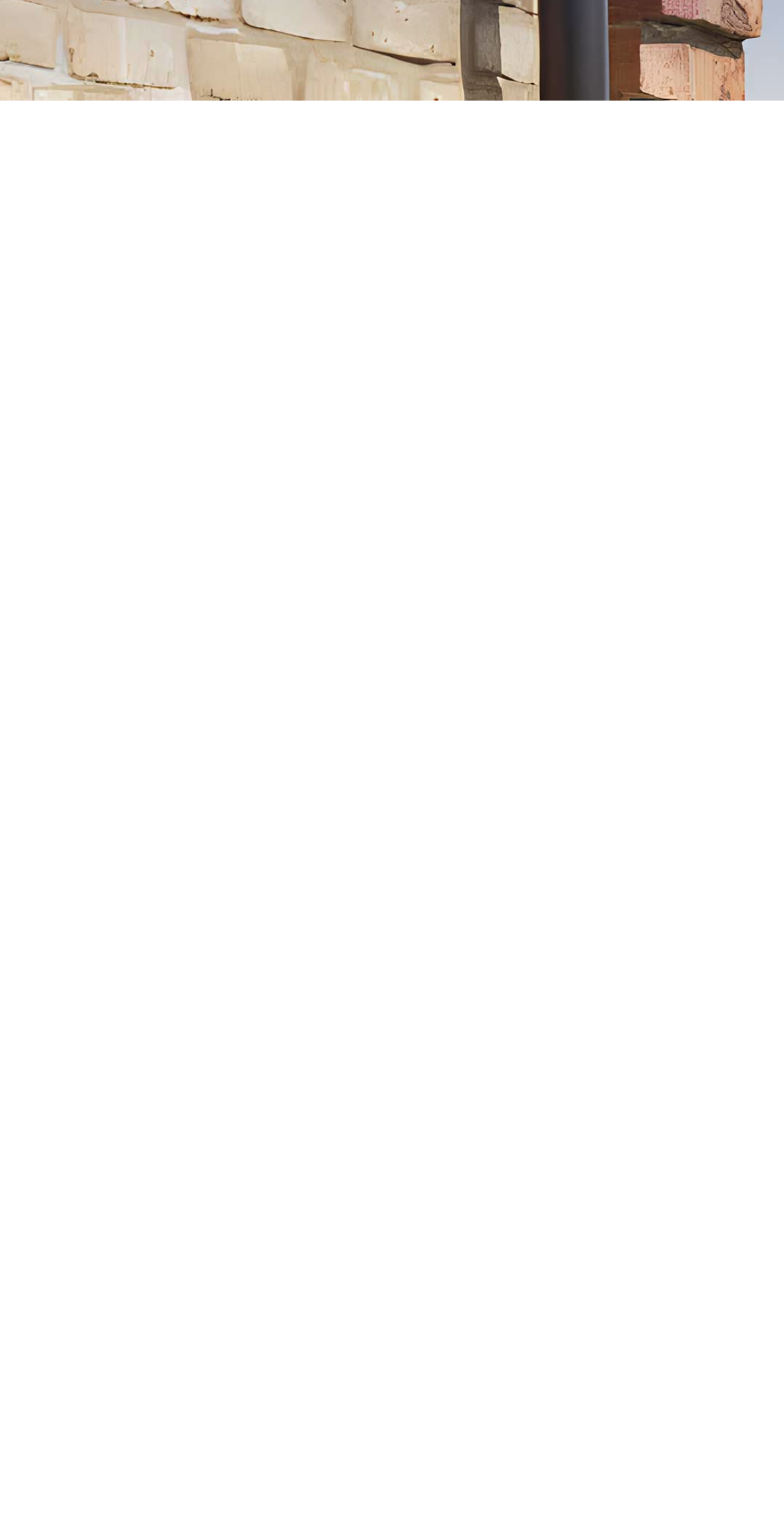Determine the bounding box for the described HTML element: "Contact us today". Ensure the coordinates are four float numbers between 0 and 1 in the format [left, top, right, bottom].

[0.056, 0.533, 0.446, 0.564]